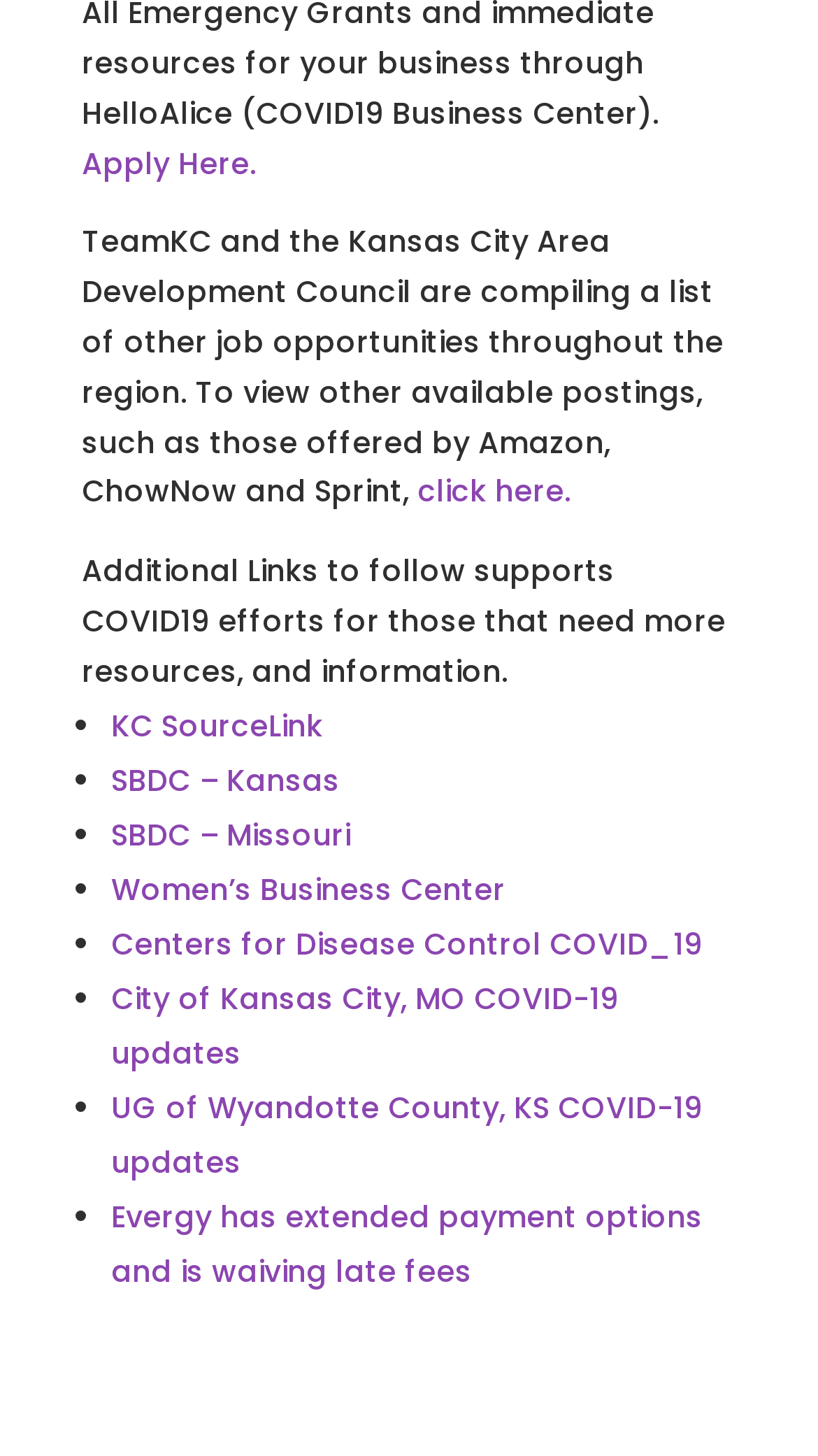What is the purpose of the 'Apply Here' link?
Based on the image, answer the question in a detailed manner.

The 'Apply Here' link is located at the top of the webpage, suggesting it's a prominent call-to-action. The surrounding text mentions job opportunities, so it's likely that this link leads to a job application page.